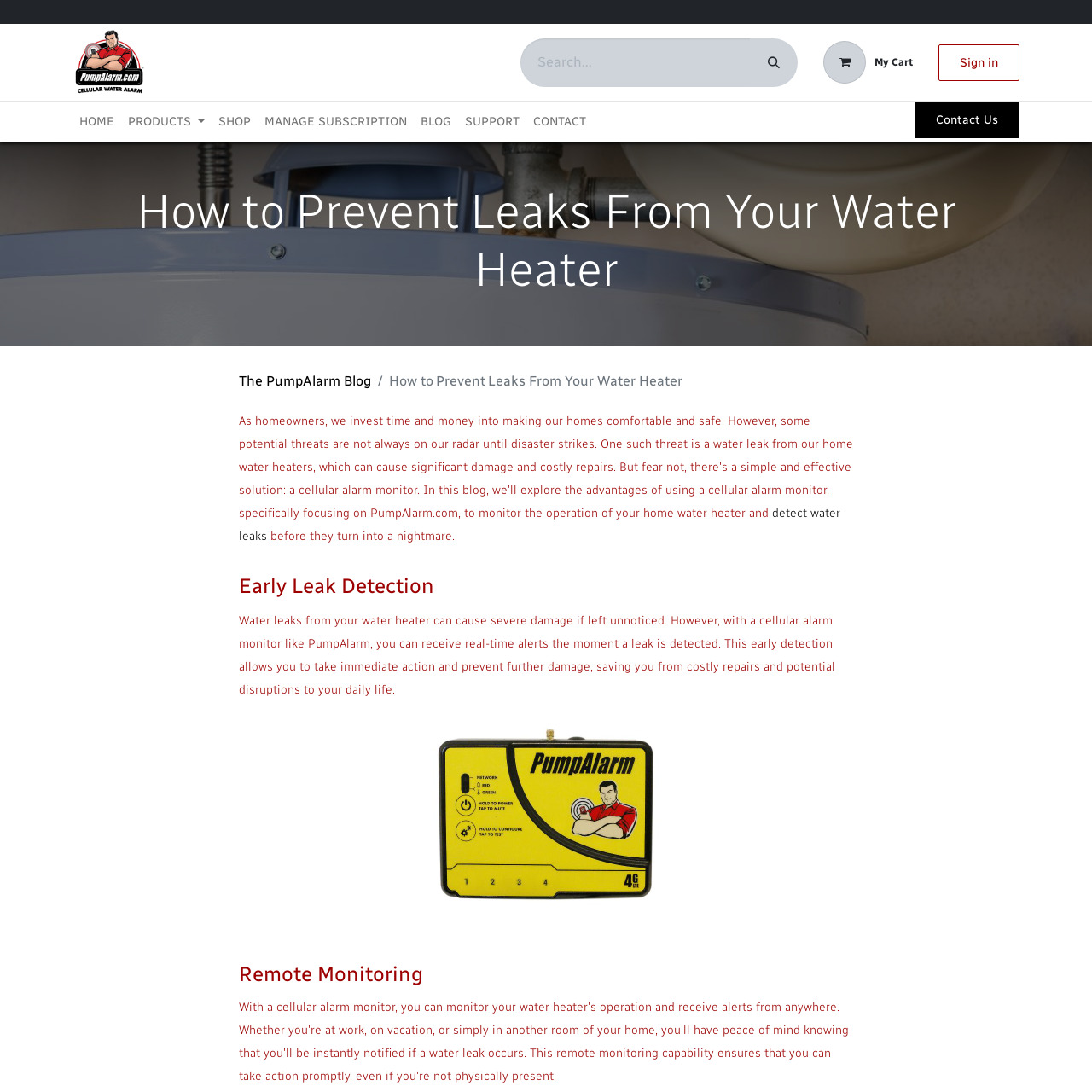Observe the image and answer the following question in detail: What is located at the top right corner of the webpage?

At the top right corner of the webpage, there is a link to the eCommerce cart, which is labeled as 'My Cart'.